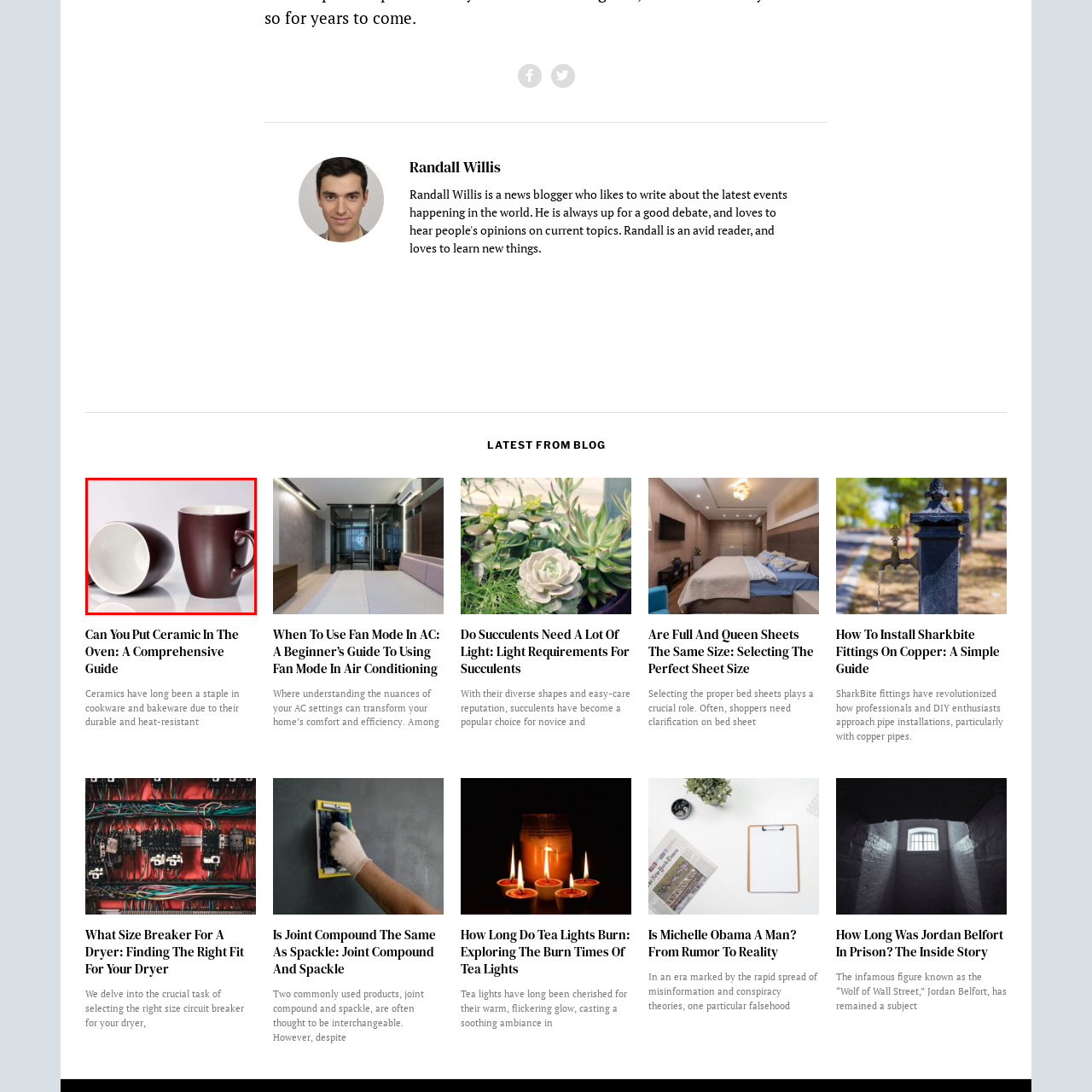Generate an in-depth caption for the image enclosed by the red boundary.

This image features two ceramic mugs, one standing upright and the other tipped over on its side, showcasing a smooth burgundy exterior with a contrasting white interior. The upright mug has a comfortable handle, emphasizing its practical design, while the overturned mug adds an artistic element to the composition. The glossy finish reflects light, enhancing the visual appeal and highlighting the craftsmanship of the ceramic ware. This image is likely associated with an informative blog post titled "Can You Put Ceramic In The Oven," which discusses the properties and safe usage of ceramic cookware in ovens, promoting a deeper understanding of ceramic materials.